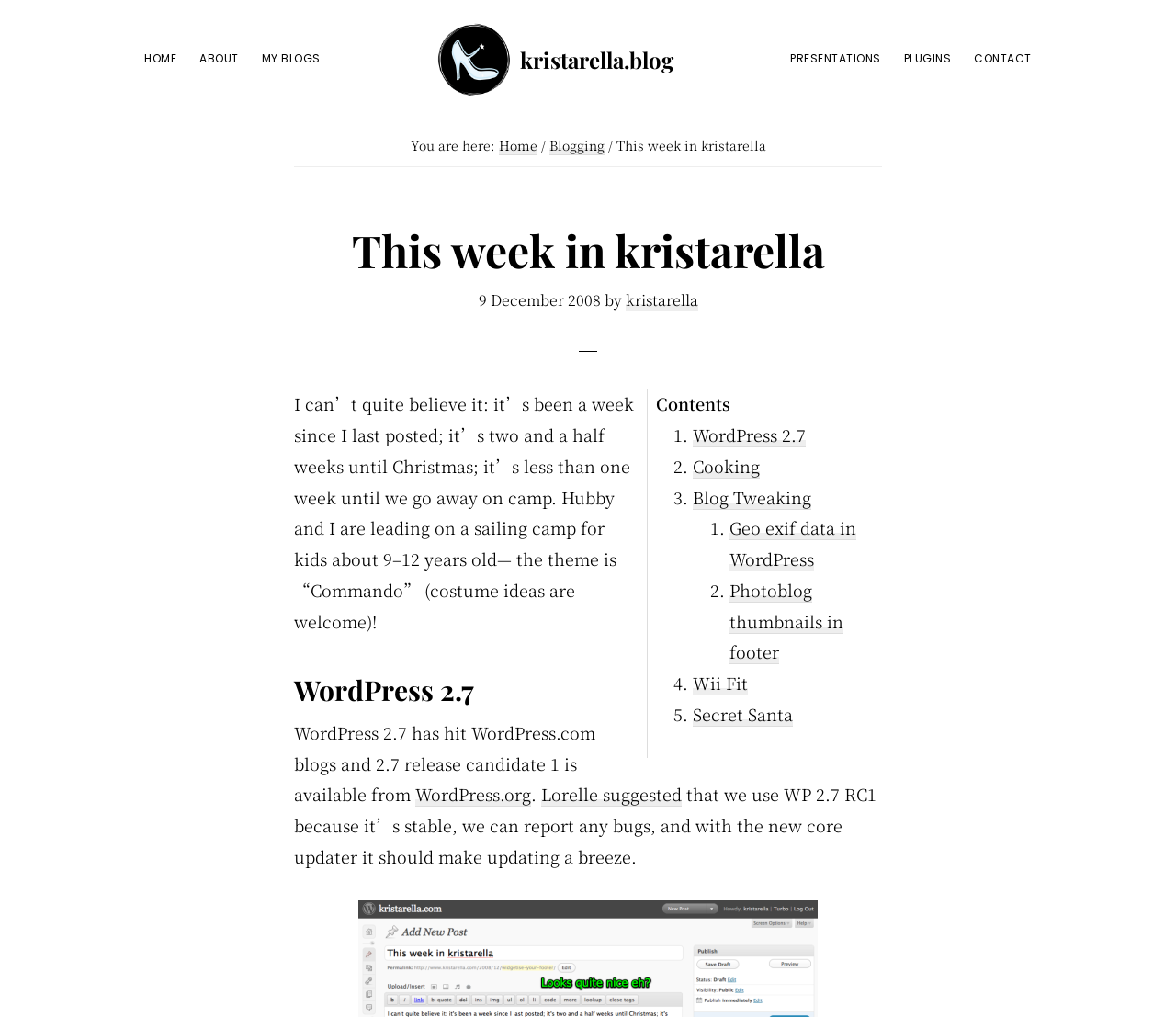Please provide a detailed answer to the question below by examining the image:
What is the version of WordPress mentioned in the blog post?

The version of WordPress mentioned in the blog post can be found in the heading 'WordPress 2.7' and also in the text 'WordPress 2.7 has hit WordPress.com blogs and 2.7 release candidate 1 is available from'.